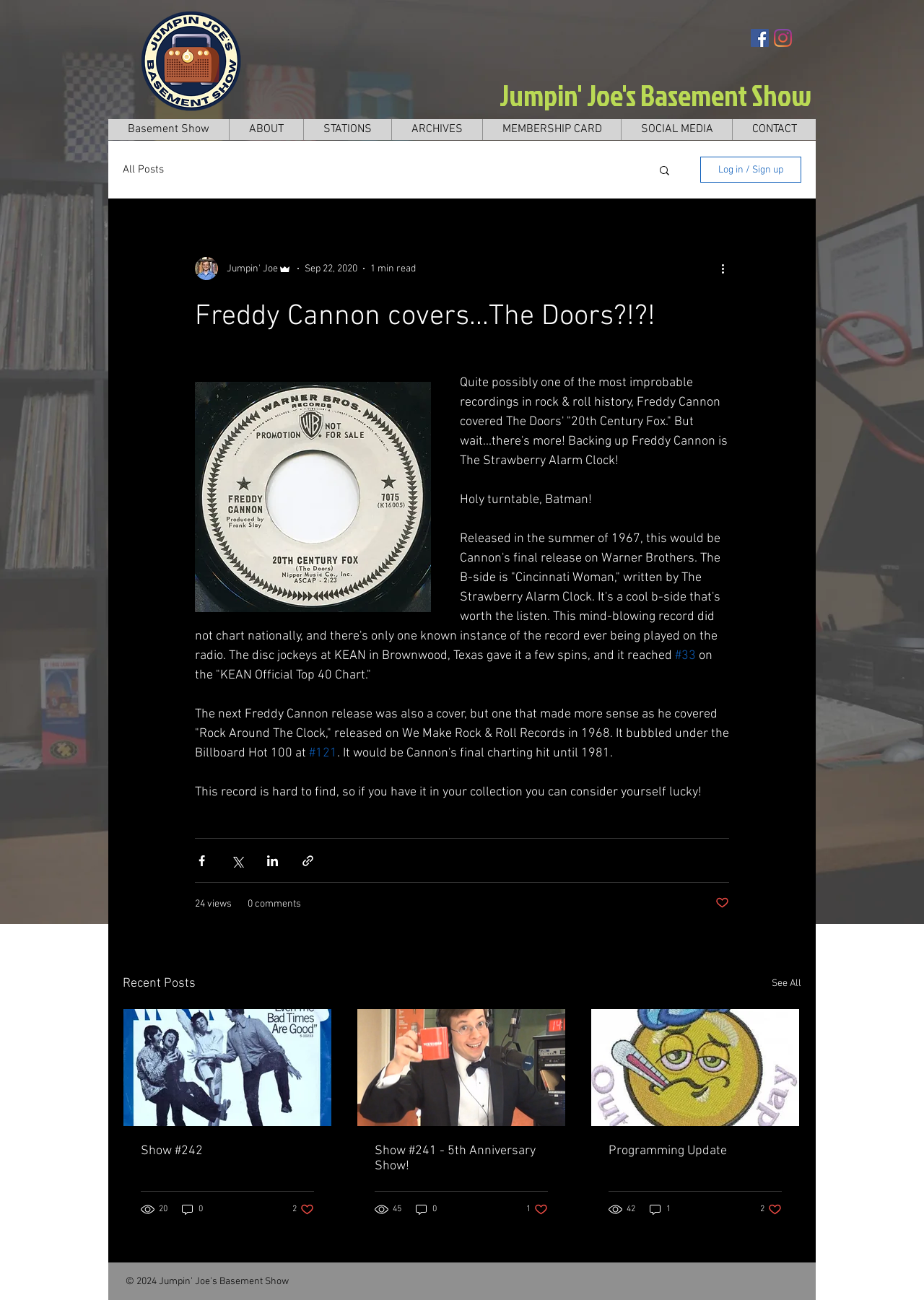Identify the bounding box for the element characterized by the following description: "Show #242".

[0.152, 0.88, 0.34, 0.891]